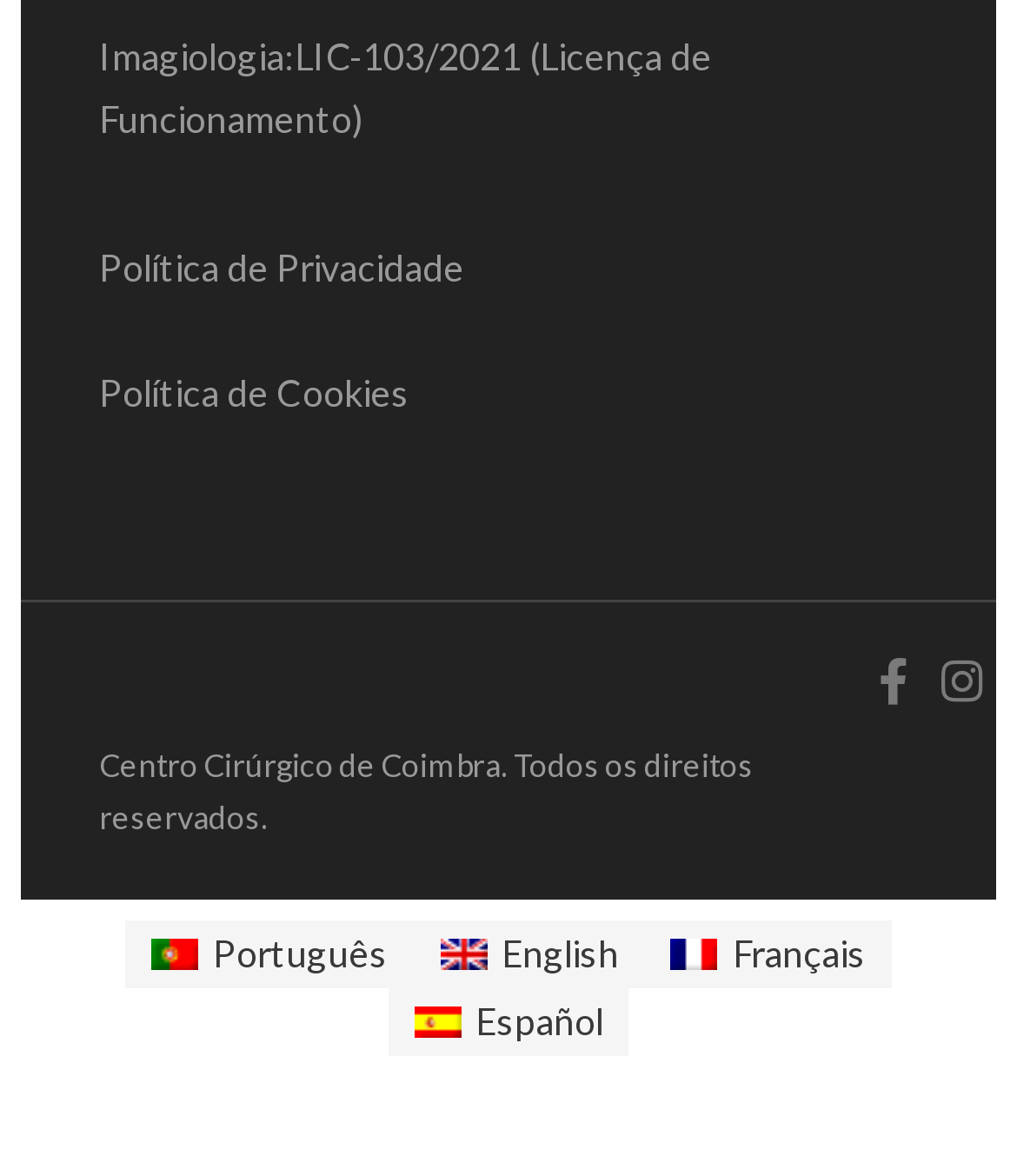Please find the bounding box coordinates of the element that must be clicked to perform the given instruction: "Open Facebook page". The coordinates should be four float numbers from 0 to 1, i.e., [left, top, right, bottom].

[0.851, 0.556, 0.892, 0.6]